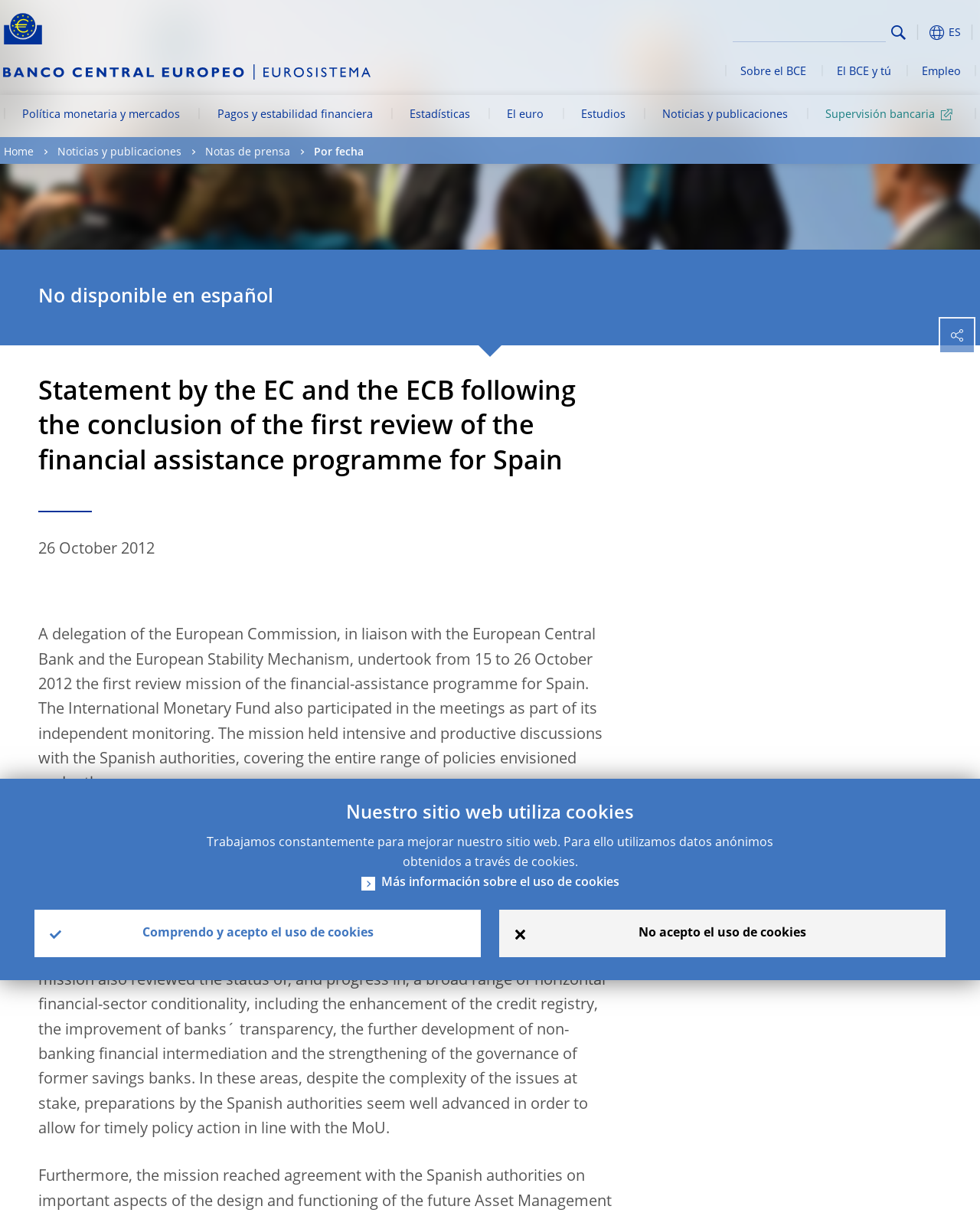Please reply with a single word or brief phrase to the question: 
What is the purpose of the first review mission?

To review financial-assistance programme for Spain